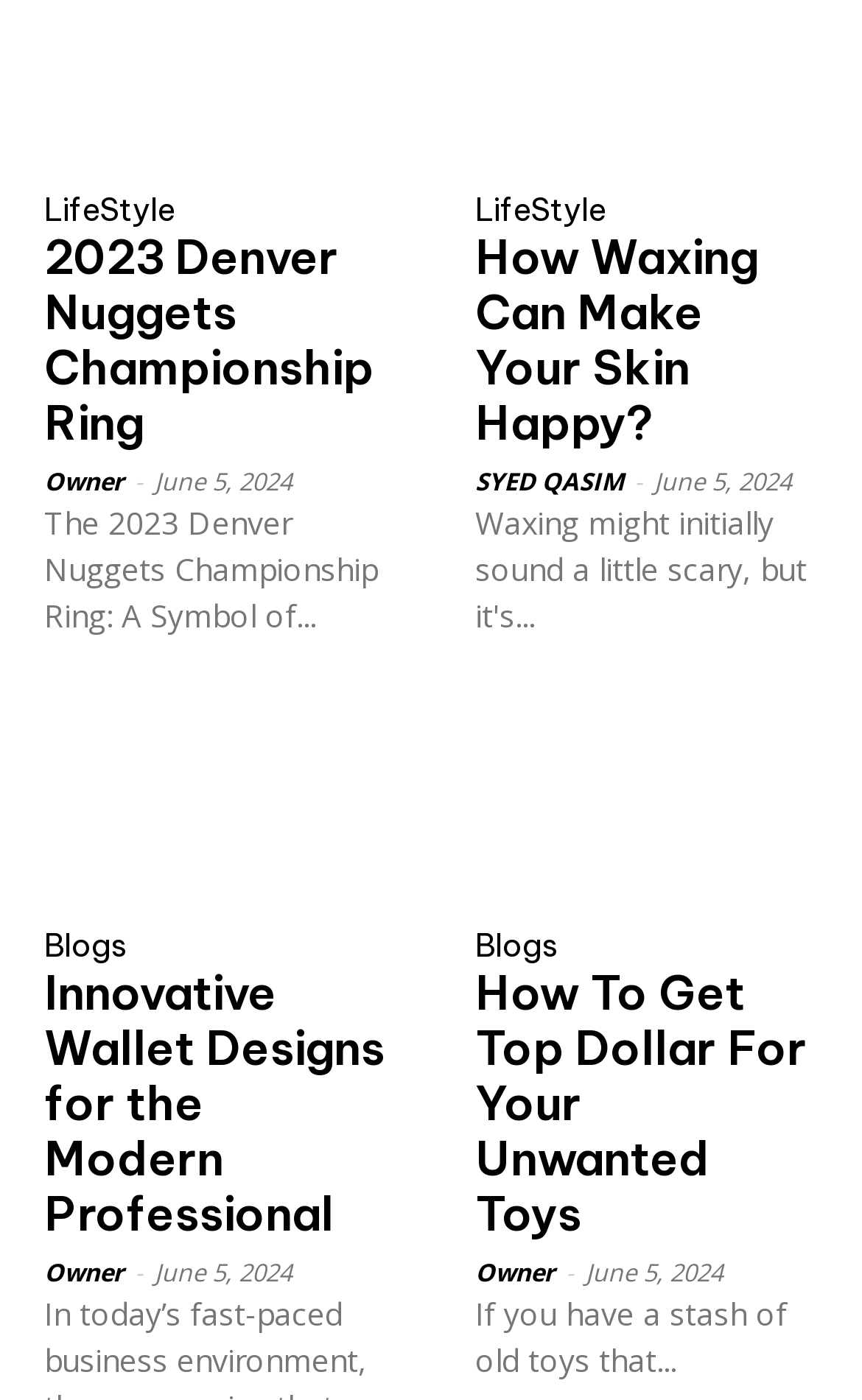Extract the bounding box coordinates for the described element: "SYED QASIM". The coordinates should be represented as four float numbers between 0 and 1: [left, top, right, bottom].

[0.551, 0.331, 0.723, 0.355]